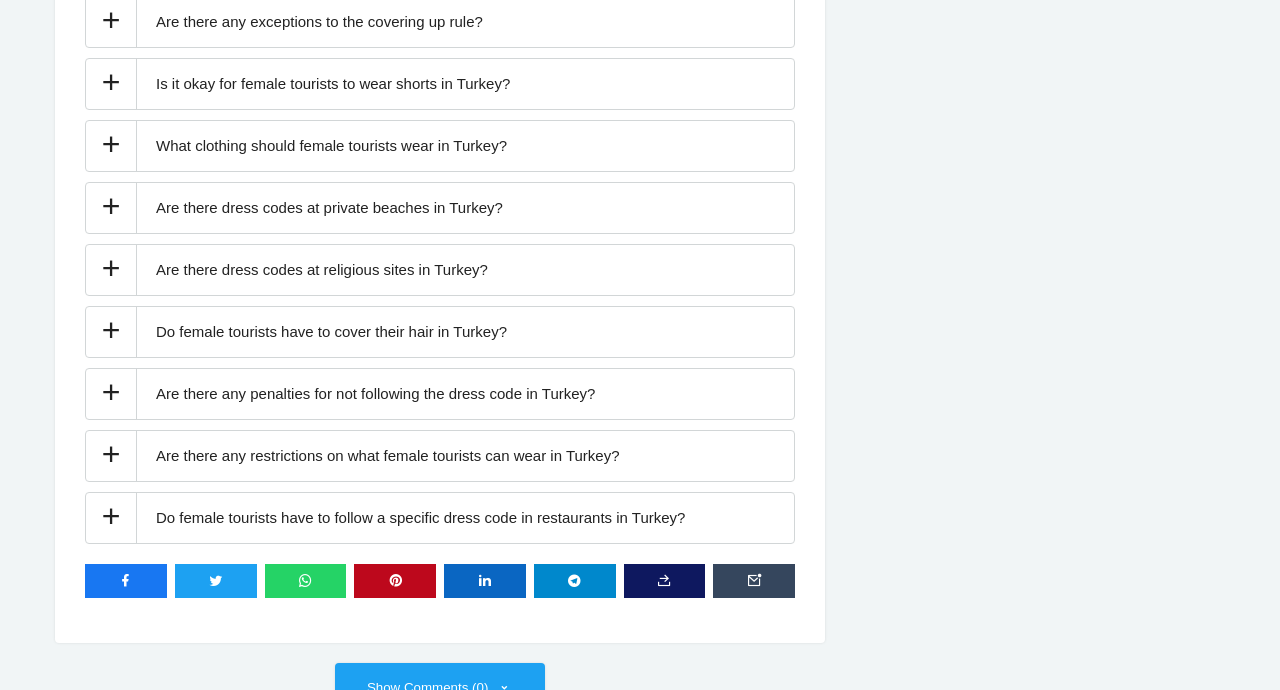Find the bounding box coordinates of the area to click in order to follow the instruction: "Share to Facebook".

[0.066, 0.818, 0.13, 0.867]